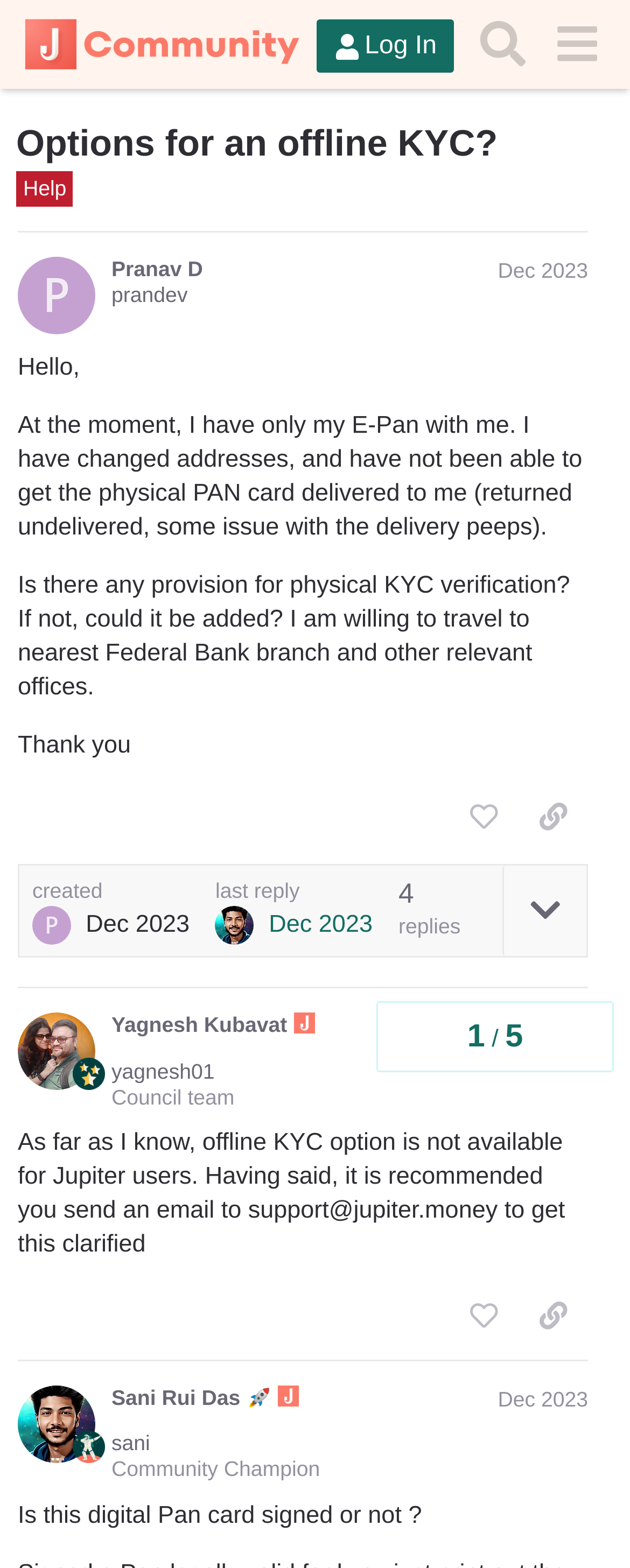Determine the bounding box coordinates for the HTML element described here: "last reply Dec 2023".

[0.342, 0.56, 0.591, 0.603]